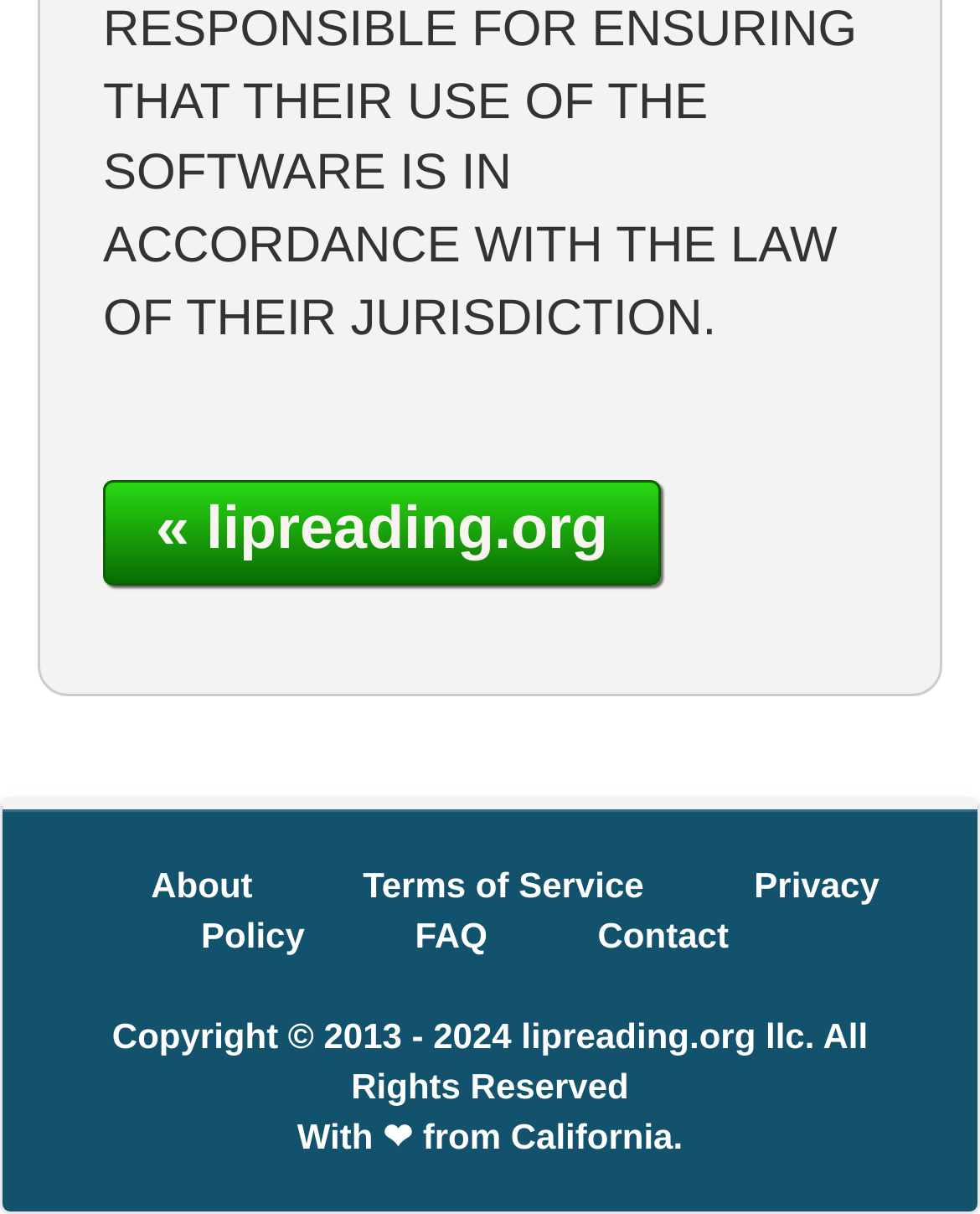Locate the bounding box of the UI element based on this description: "« lipreading.org". Provide four float numbers between 0 and 1 as [left, top, right, bottom].

[0.105, 0.396, 0.674, 0.483]